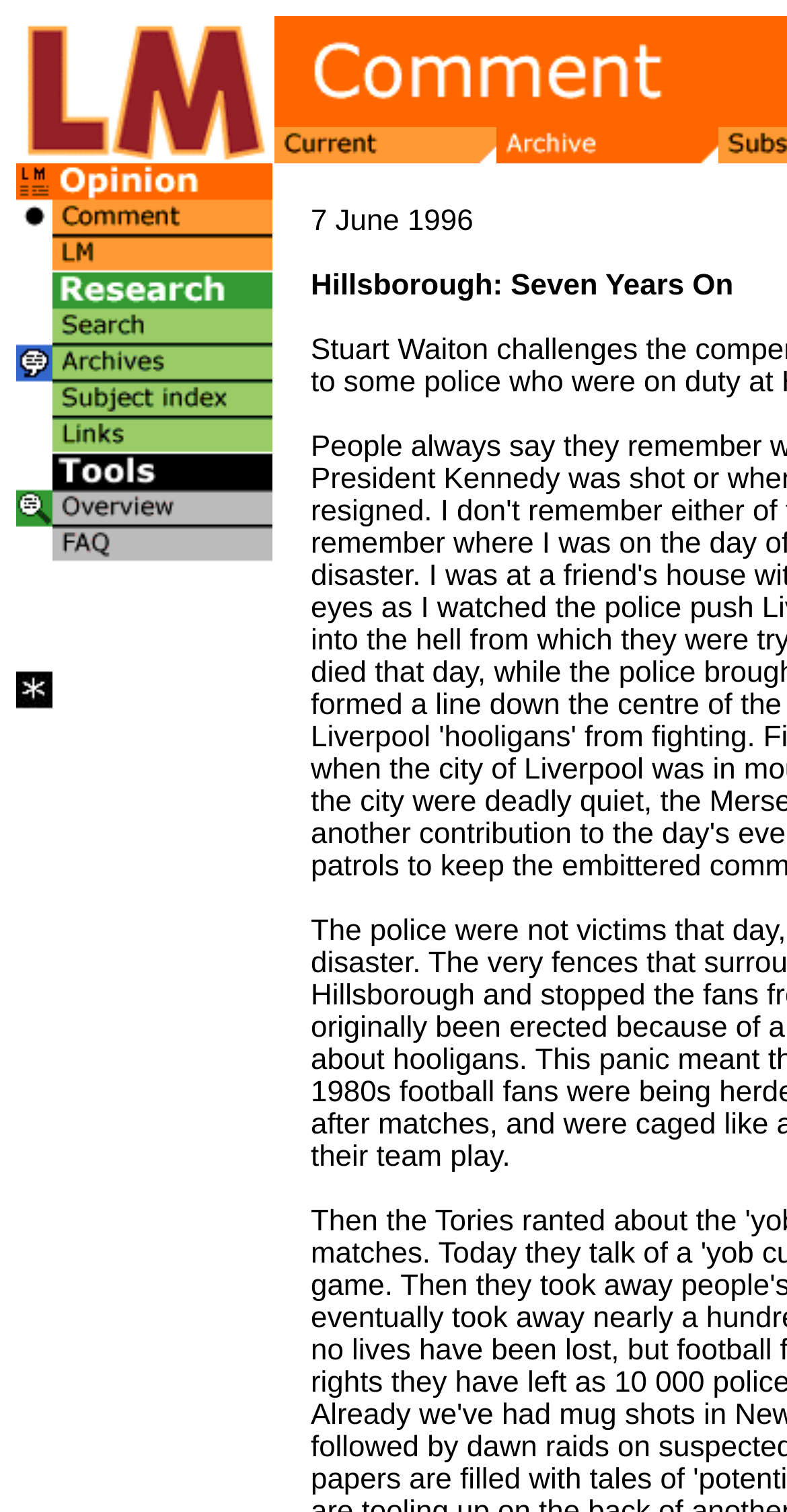Find the bounding box of the element with the following description: "Feedback & Suggestions". The coordinates must be four float numbers between 0 and 1, formatted as [left, top, right, bottom].

None